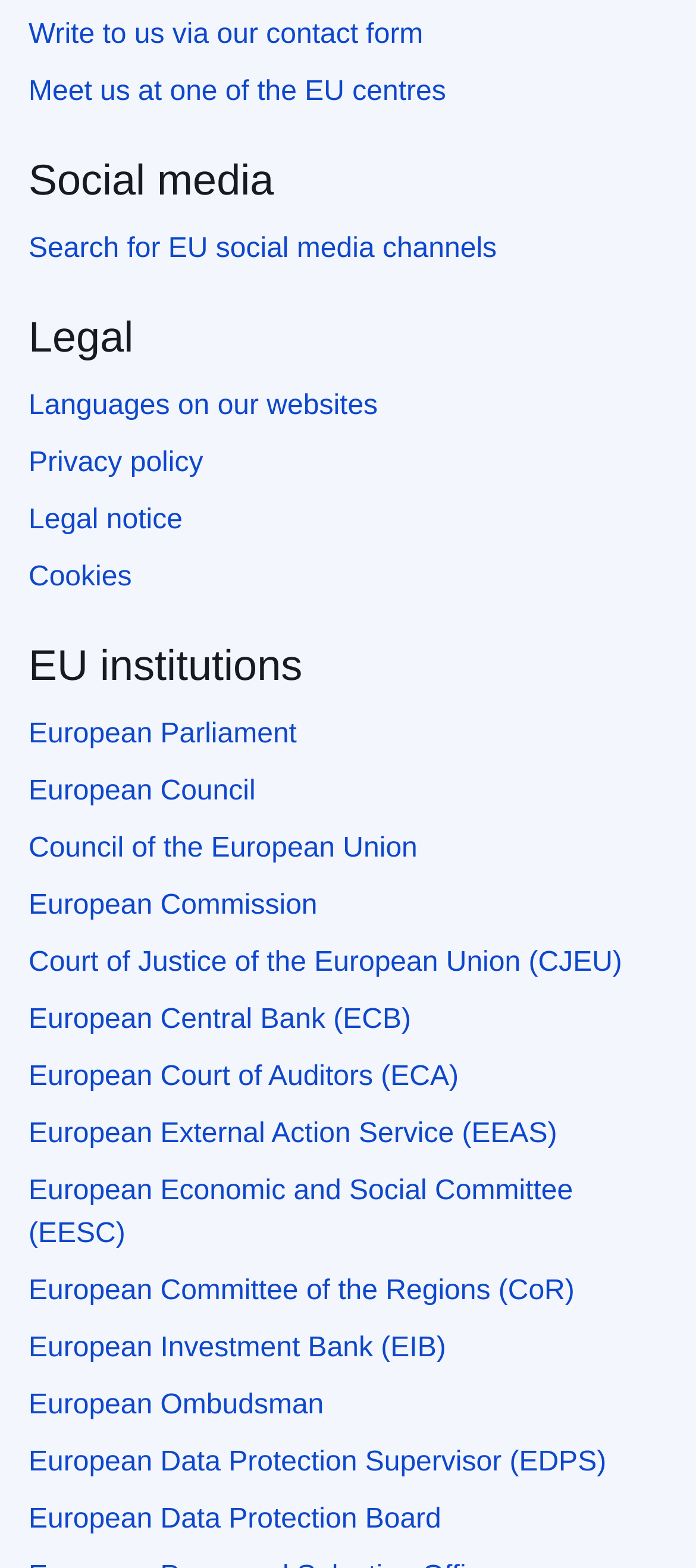Please identify the bounding box coordinates of the clickable region that I should interact with to perform the following instruction: "View the European Parliament website". The coordinates should be expressed as four float numbers between 0 and 1, i.e., [left, top, right, bottom].

[0.041, 0.459, 0.426, 0.478]